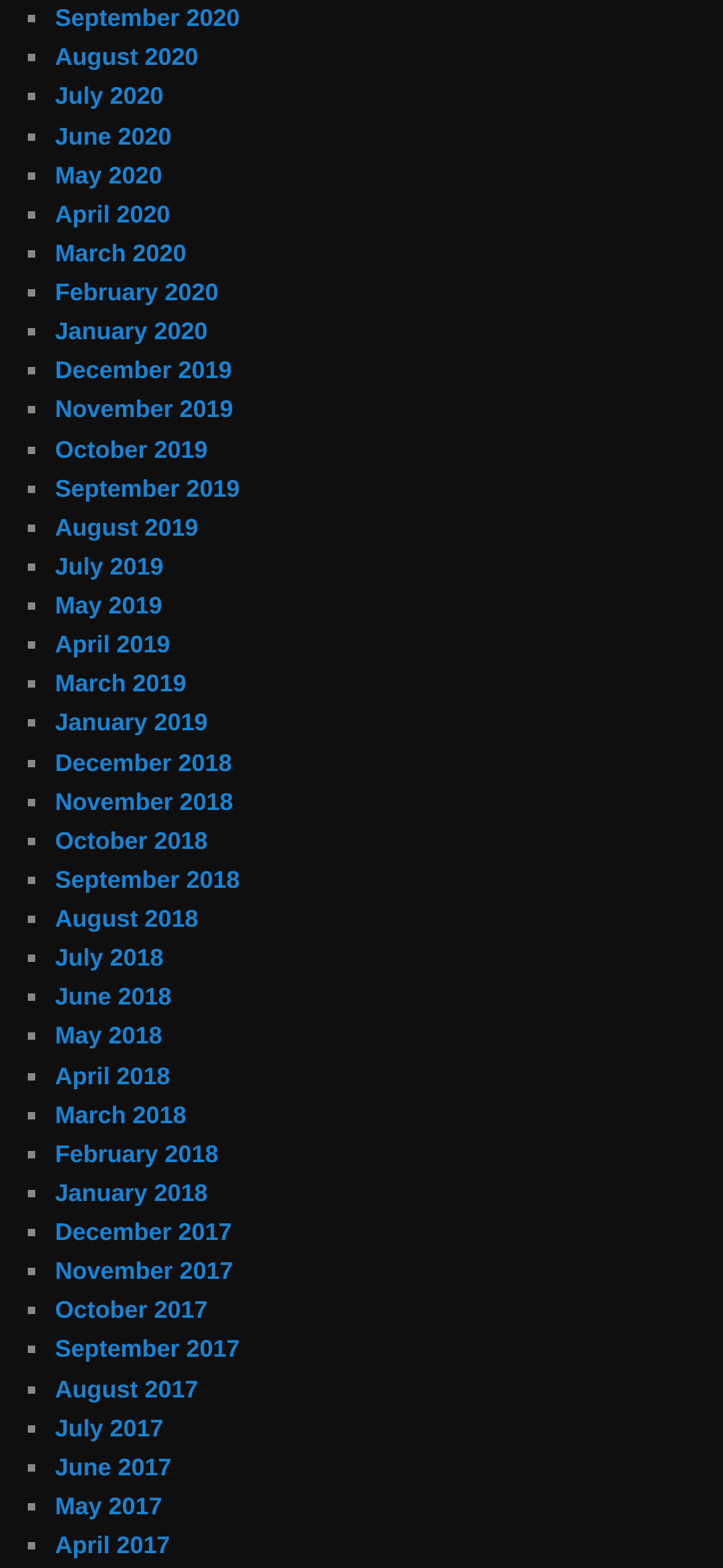What is the pattern of the list?
Could you answer the question in a detailed manner, providing as much information as possible?

I observed that the list consists of links to months, with each month listed in a consistent format (e.g. 'September 2020', 'August 2020', etc.), suggesting that the list is a collection of monthly archives.